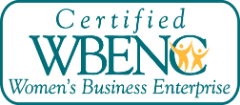What is the purpose of the WBENC certification?
Please look at the screenshot and answer using one word or phrase.

Enhances visibility and credibility